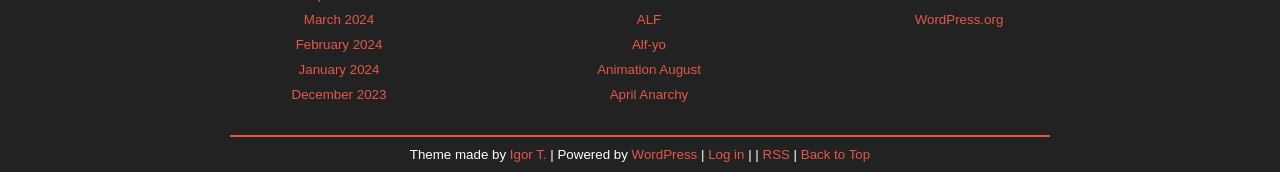Give a concise answer using one word or a phrase to the following question:
What are the months listed on the webpage?

March 2024 to December 2023